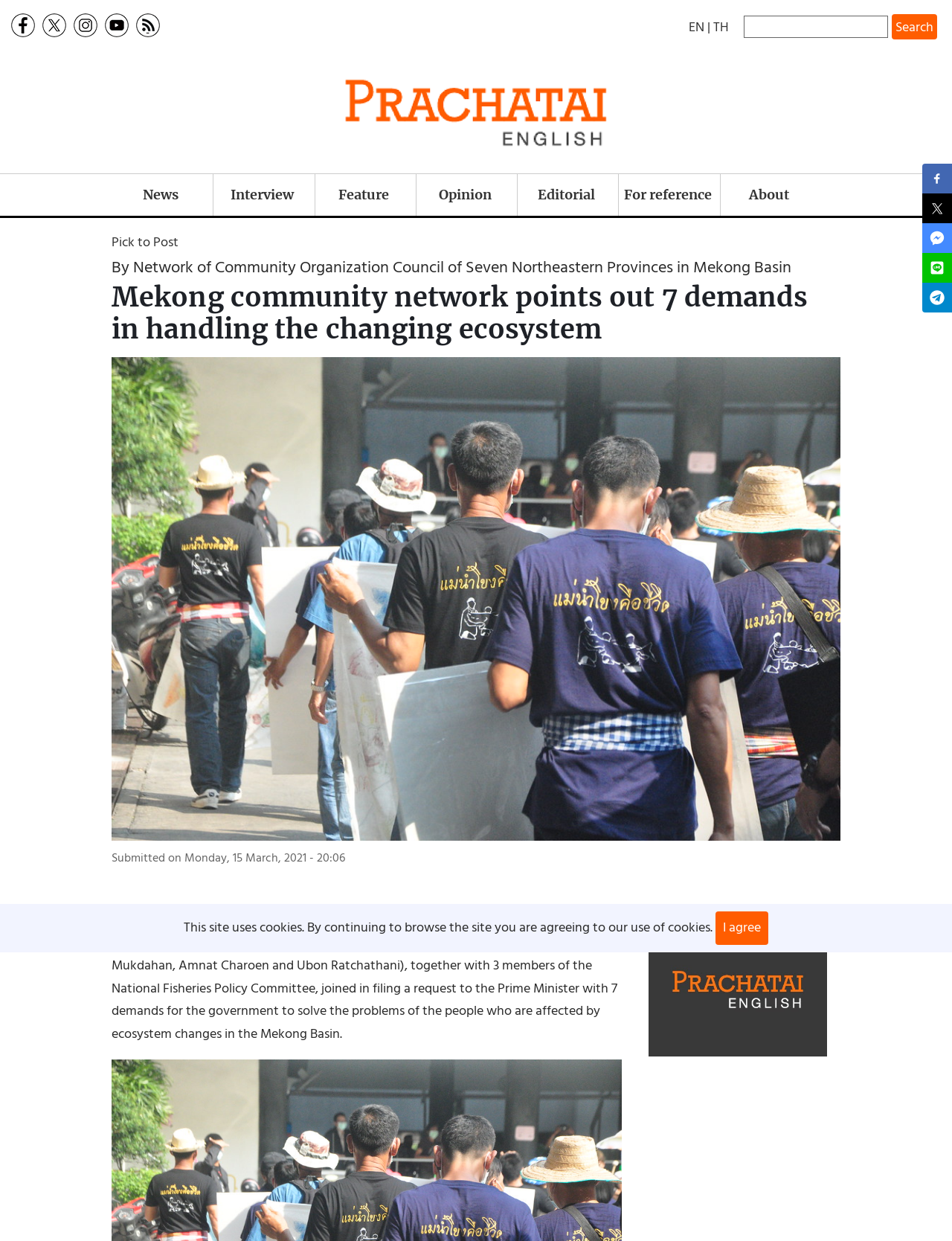Kindly determine the bounding box coordinates of the area that needs to be clicked to fulfill this instruction: "Read the article".

[0.117, 0.227, 0.883, 0.288]